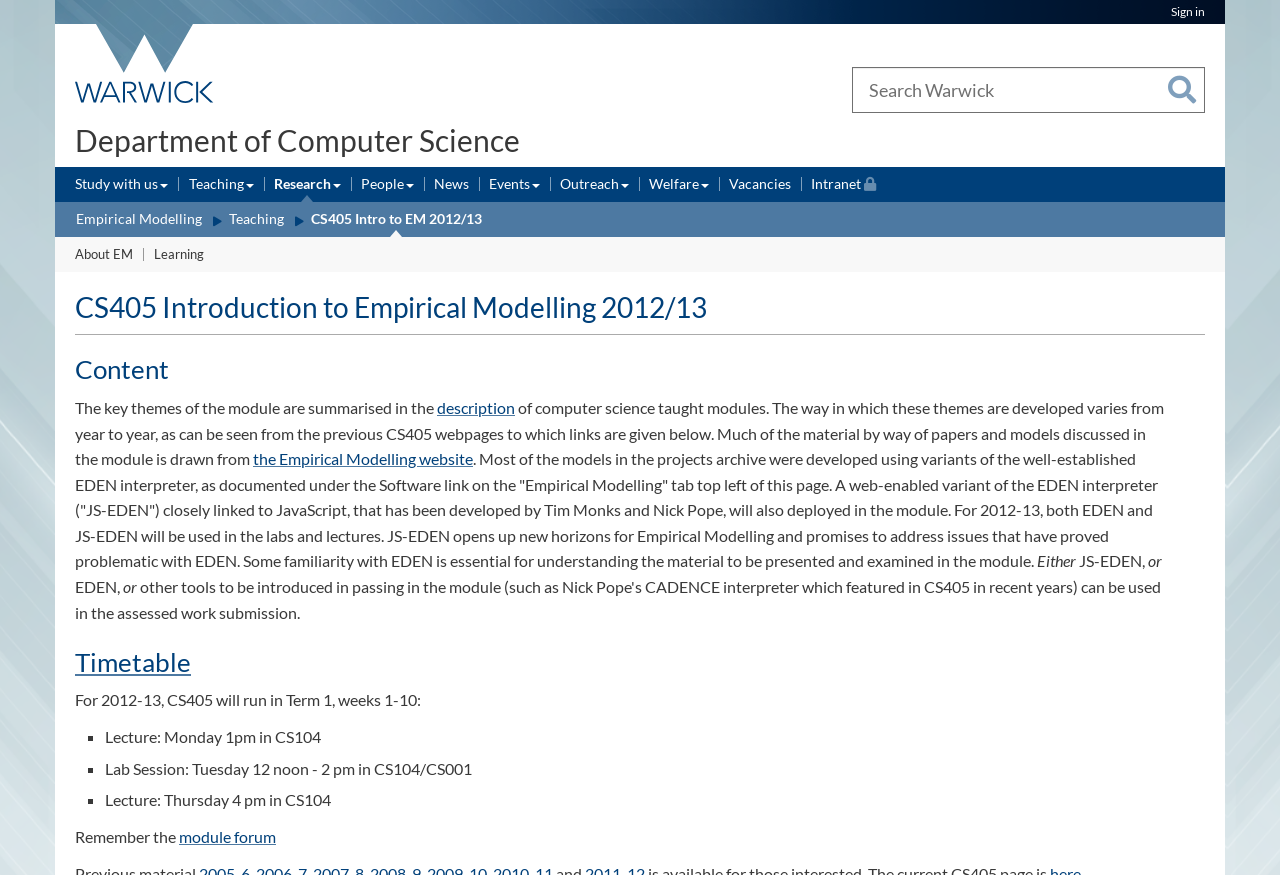Generate a detailed explanation of the webpage's features and information.

The webpage is about the CS405 Introduction to Empirical Modelling course at the University of Warwick. At the top, there is a utility bar with a "Sign in" link and a link to the University of Warwick homepage, accompanied by an image of the university's logo. Below this, there is a navigation section with links to various university departments, including Study, Research, Business, Alumni, News, and Engagement.

On the left side of the page, there is a search bar with a combobox and a search button. Below this, there is a heading that reads "Department of Computer Science" with a link to the department's webpage.

The main content of the page is divided into three sections: Primary navigation, Secondary navigation, and Tertiary navigation. The Primary navigation section has links to Study with us, Teaching, Research, People, News, Events, Outreach, and Welfare, each with a submenu. The Secondary navigation section has links to Empirical Modelling, Teaching, and a course description. The Tertiary navigation section has links to About EM, Learning, and other related topics.

The main content of the page starts with a heading that reads "CS405 Introduction to Empirical Modelling 2012/13". Below this, there is a paragraph that summarizes the key themes of the module, with links to the course description and the Empirical Modelling website. The paragraph also mentions the use of the EDEN interpreter and its web-enabled variant, JS-EDEN, in the module.

Further down the page, there is a section with a heading that reads "Timetable", which lists the lecture and lab session schedules for the course. The page also has a reminder to check the module forum.

Overall, the webpage provides an overview of the CS405 Introduction to Empirical Modelling course, its key themes, and its schedule, as well as links to related resources and university departments.